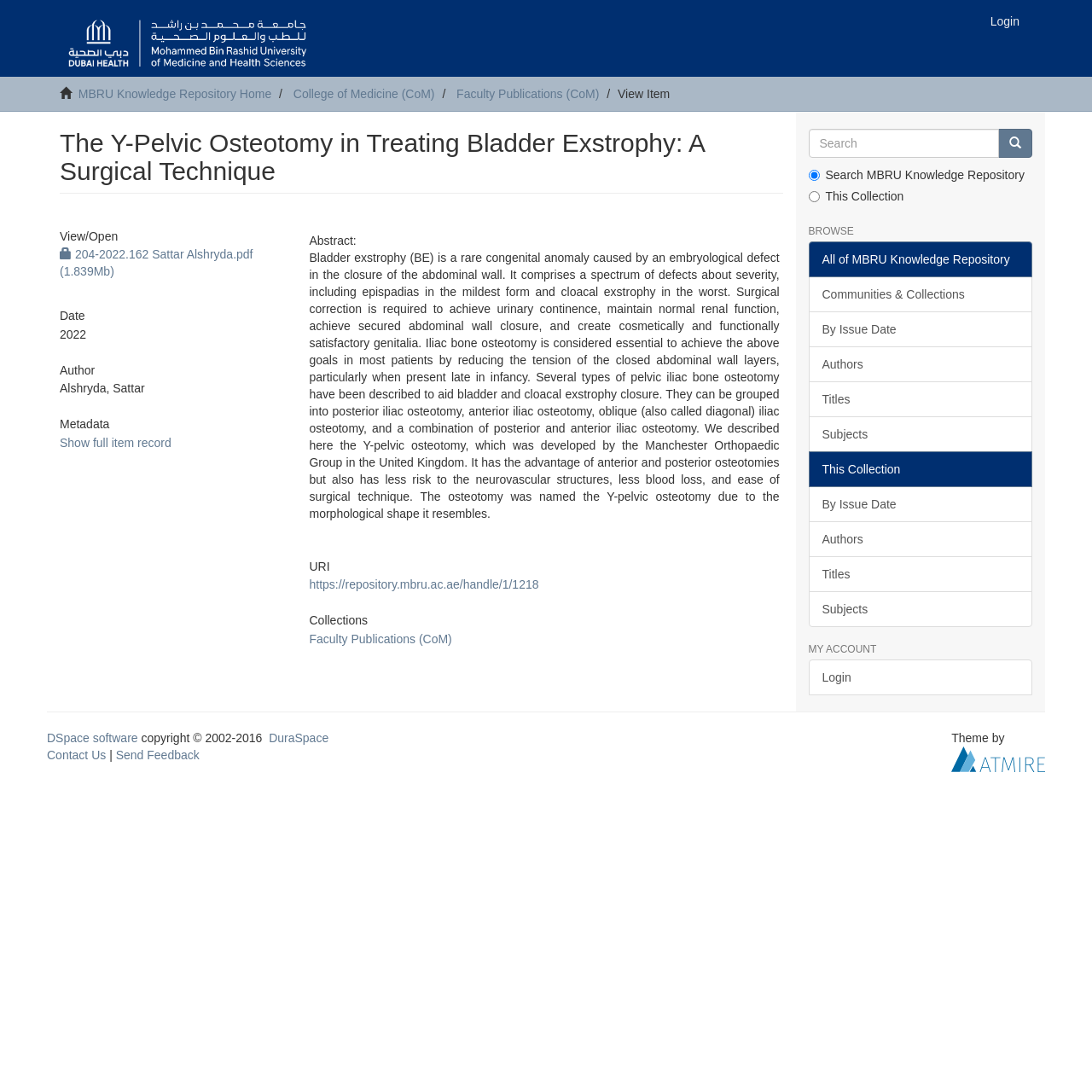What is the author of the publication?
Could you give a comprehensive explanation in response to this question?

The author of the publication is obtained from the static text element with the text 'Alshryda, Sattar' which is located under the 'Author' heading.